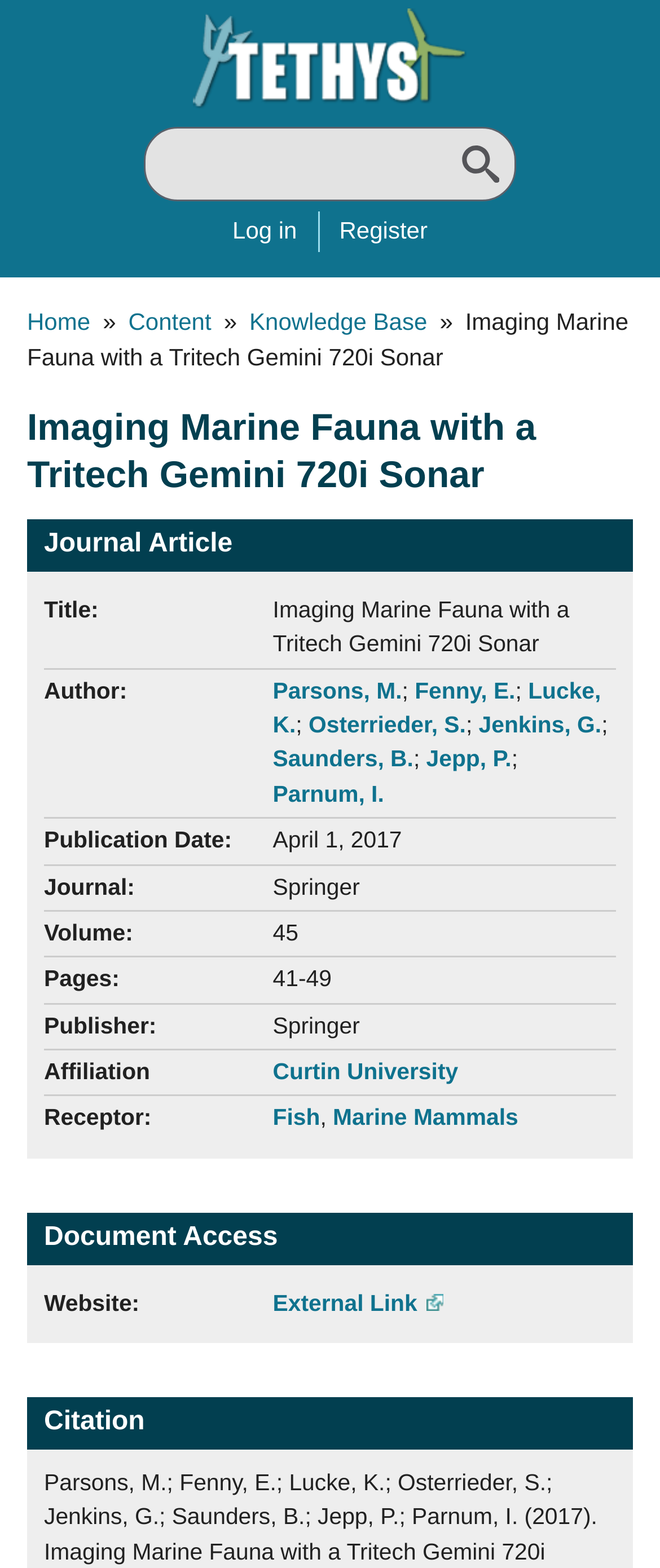Please specify the bounding box coordinates of the clickable section necessary to execute the following command: "Click the 'Home' link in the breadcrumb".

[0.041, 0.196, 0.137, 0.214]